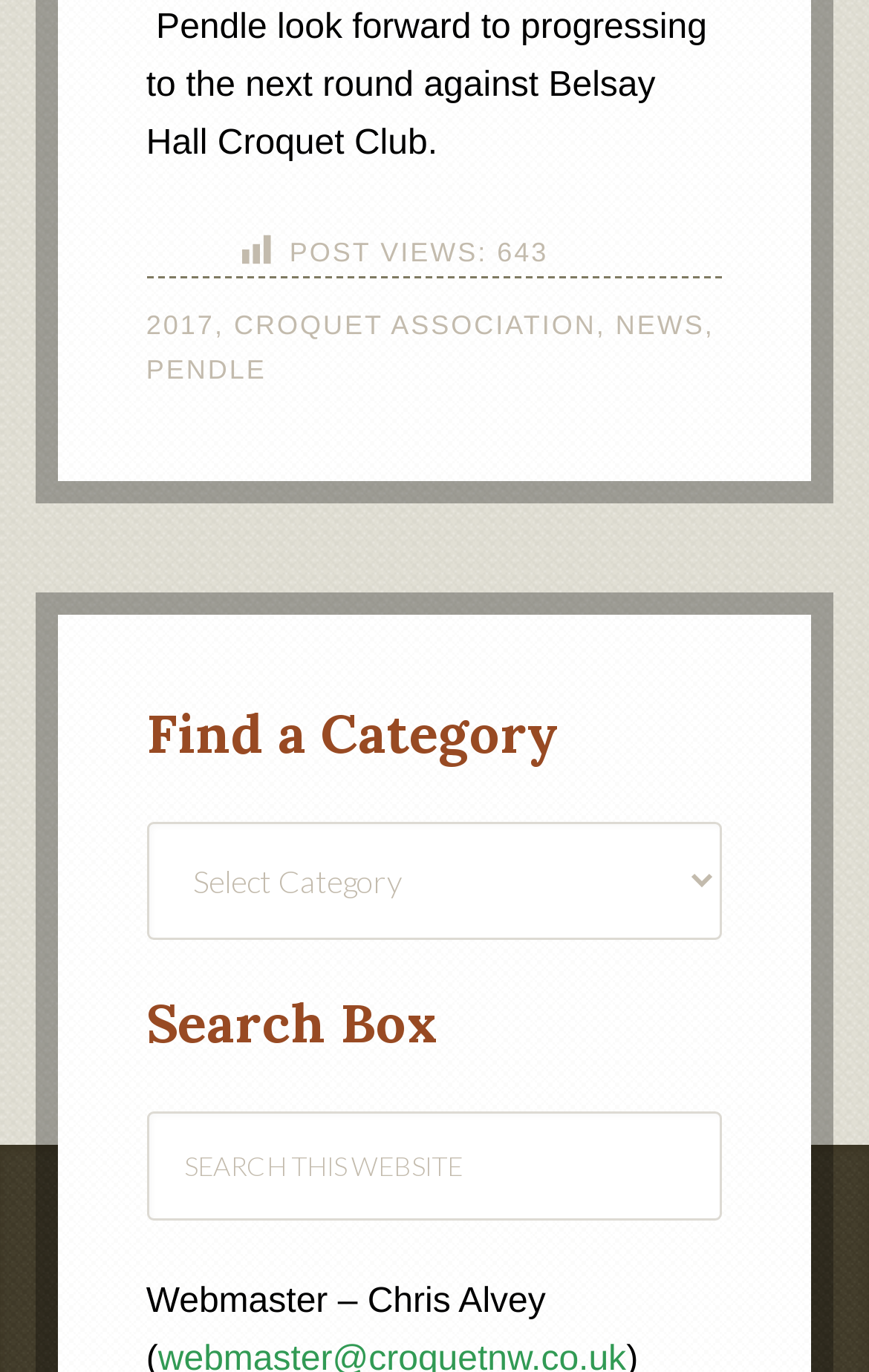What is the purpose of the search box?
From the image, respond using a single word or phrase.

Search this website